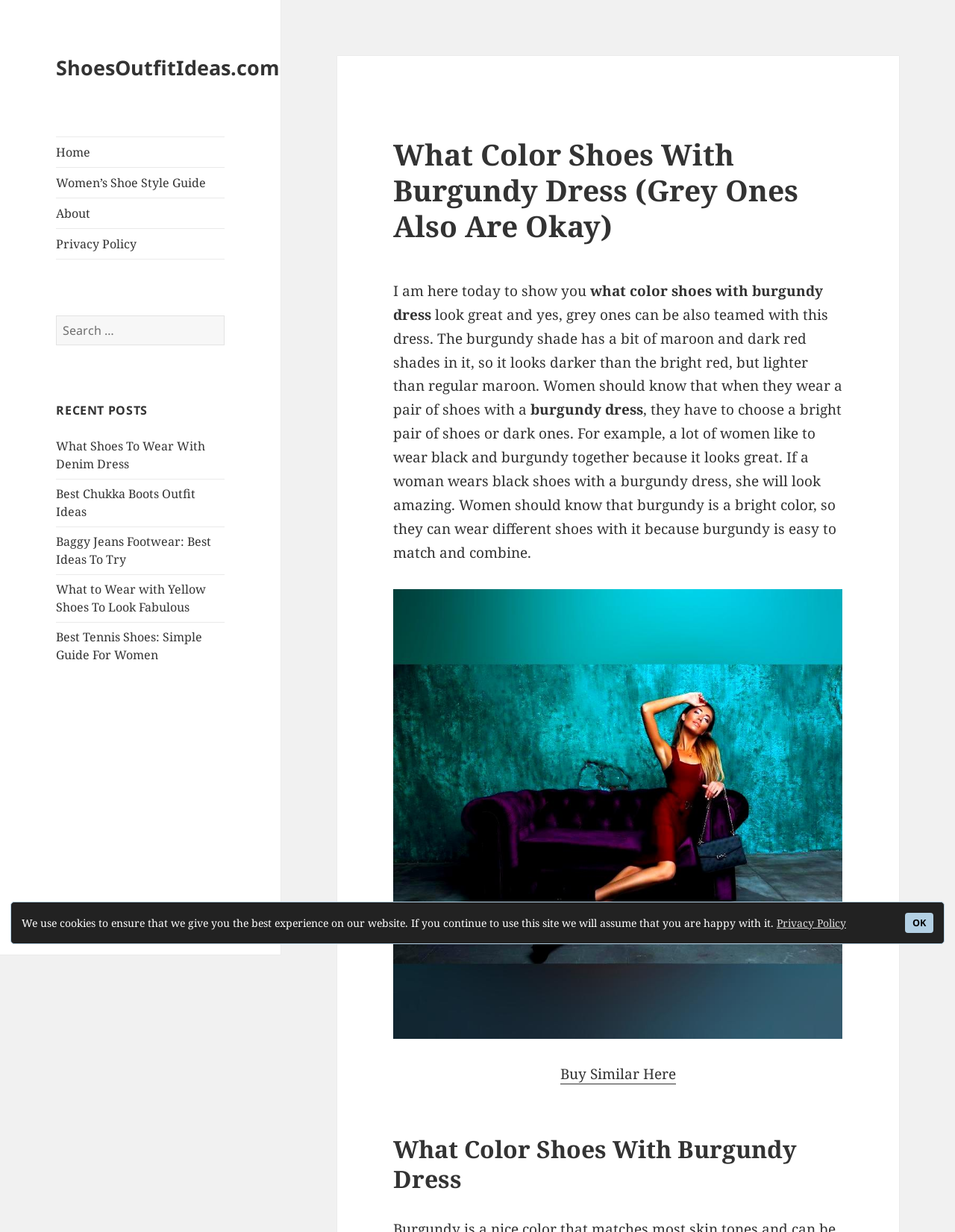Find the bounding box coordinates for the UI element that matches this description: "Home".

[0.059, 0.111, 0.235, 0.135]